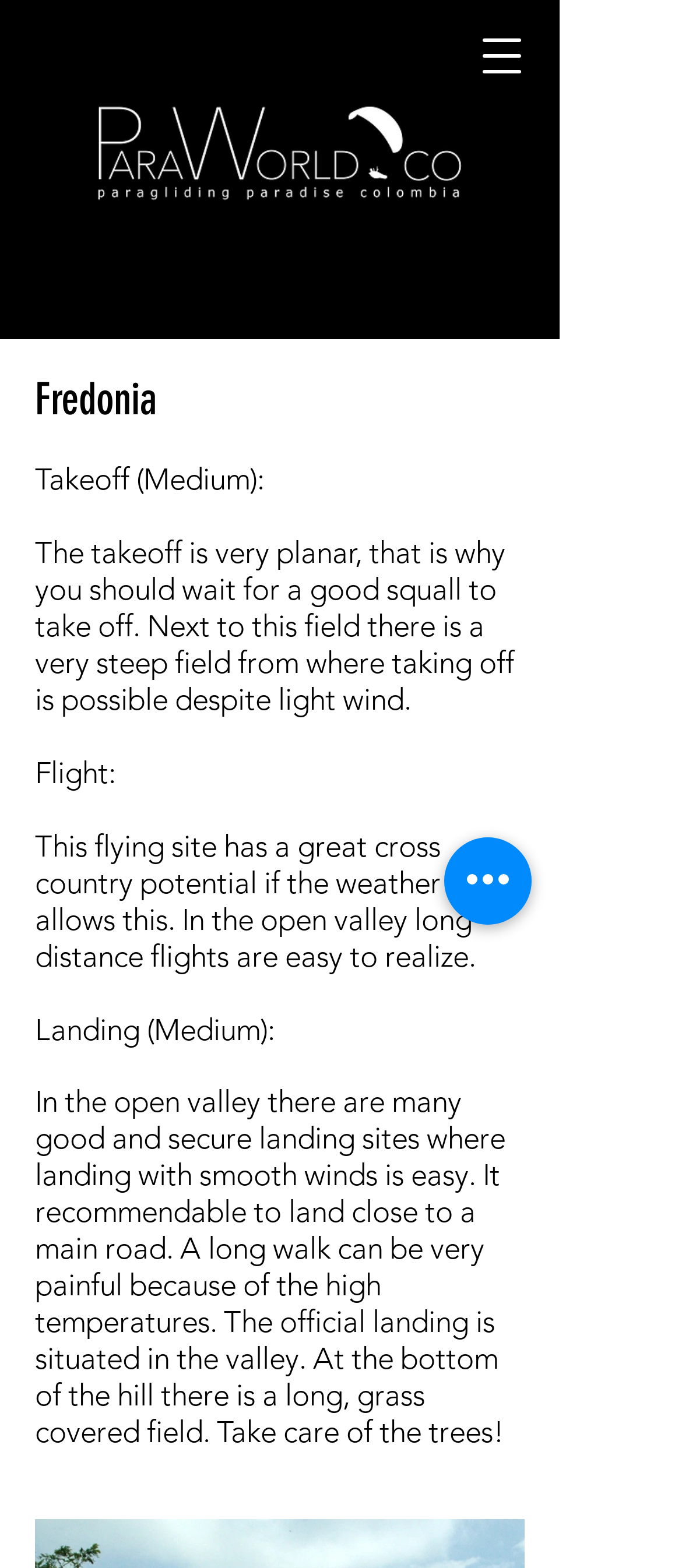Offer a comprehensive description of the webpage’s content and structure.

The webpage appears to be about paragliding, specifically showcasing the Fredonia location in Medellín. At the top-left corner, there is a logo image of "paraworld-11.png" with a width spanning about 80% of the screen. Below the logo, there is a heading that reads "Fredonia" in a prominent font.

To the right of the logo, there is a button labeled "Open navigation menu" which, when clicked, opens a dialog box. Below the heading, there are several sections of text that provide information about the takeoff, flight, and landing experiences at Fredonia. The text is organized into paragraphs with clear headings, making it easy to read and understand.

The takeoff section describes the planar nature of the takeoff area and advises waiting for a good squall to take off. The flight section highlights the great cross-country potential of the site, especially on days with favorable weather. The landing section provides guidance on finding secure landing sites in the open valley, recommending proximity to main roads and cautioning about trees.

At the bottom-right corner, there is a button labeled "Quick actions" which appears to provide shortcuts to frequently performed tasks. Overall, the webpage presents a wealth of information about paragliding at Fredonia, with a clear and organized layout that makes it easy to navigate.